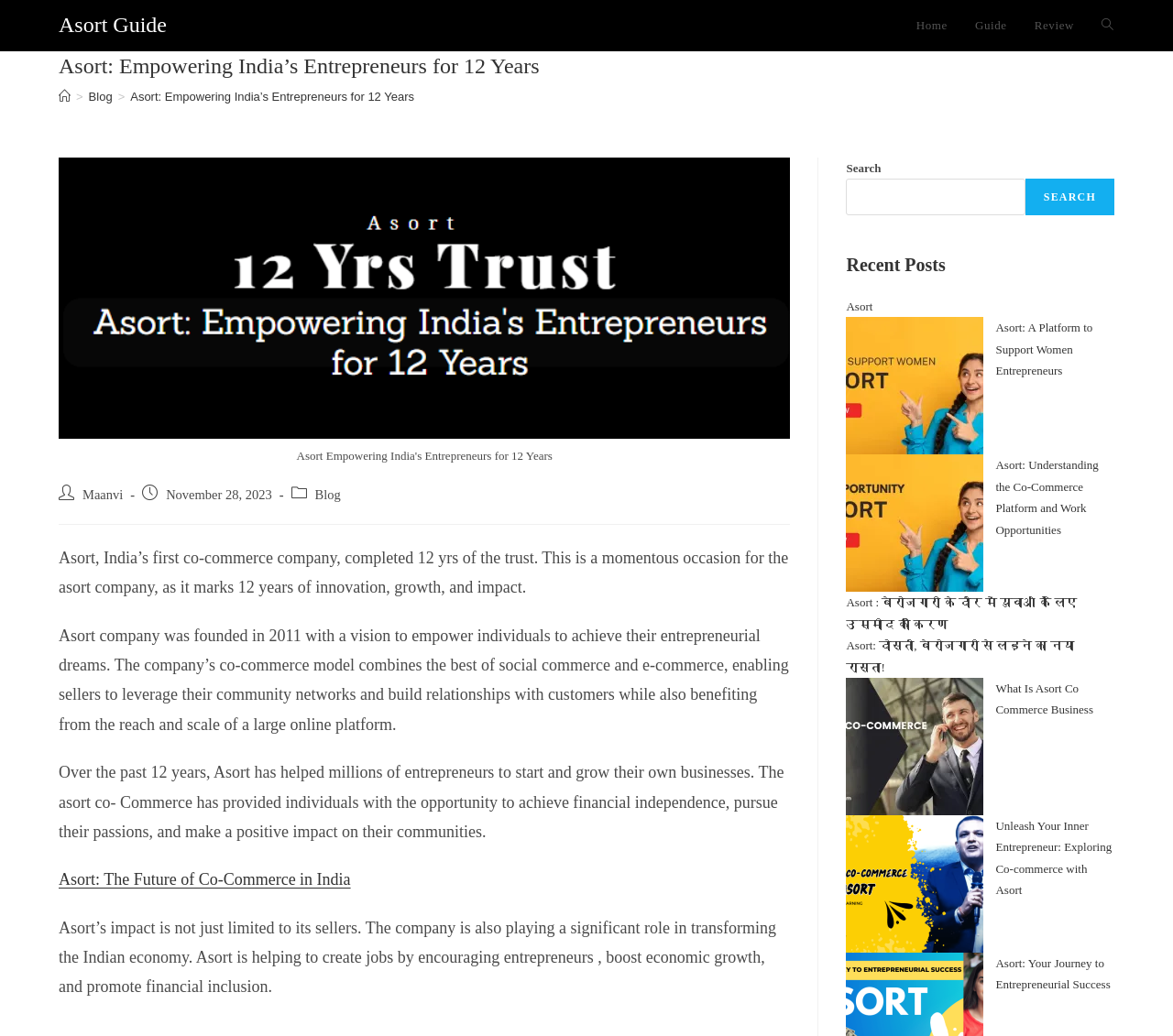Locate the bounding box coordinates of the area to click to fulfill this instruction: "Read the 'Asort Guide'". The bounding box should be presented as four float numbers between 0 and 1, in the order [left, top, right, bottom].

[0.05, 0.013, 0.142, 0.036]